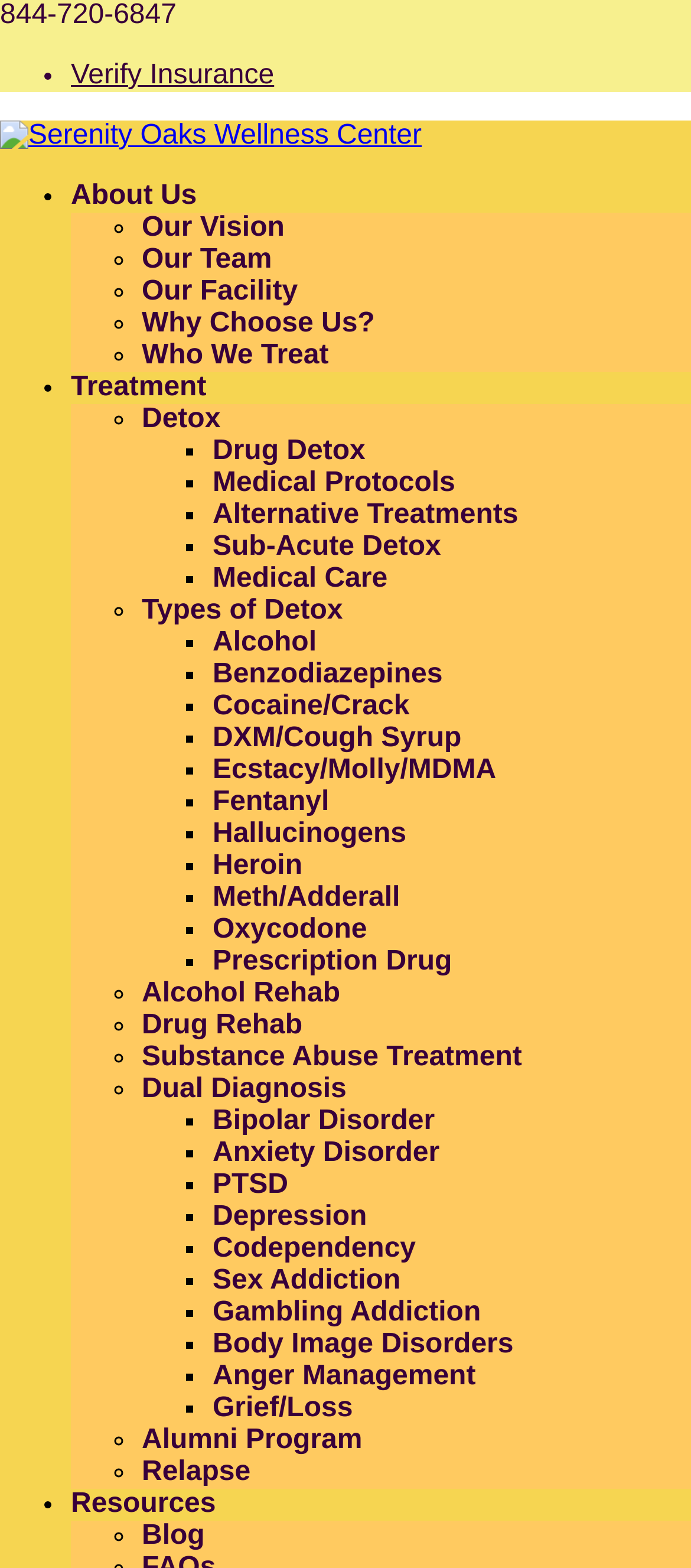Kindly provide the bounding box coordinates of the section you need to click on to fulfill the given instruction: "Call the phone number".

[0.0, 0.0, 0.255, 0.019]